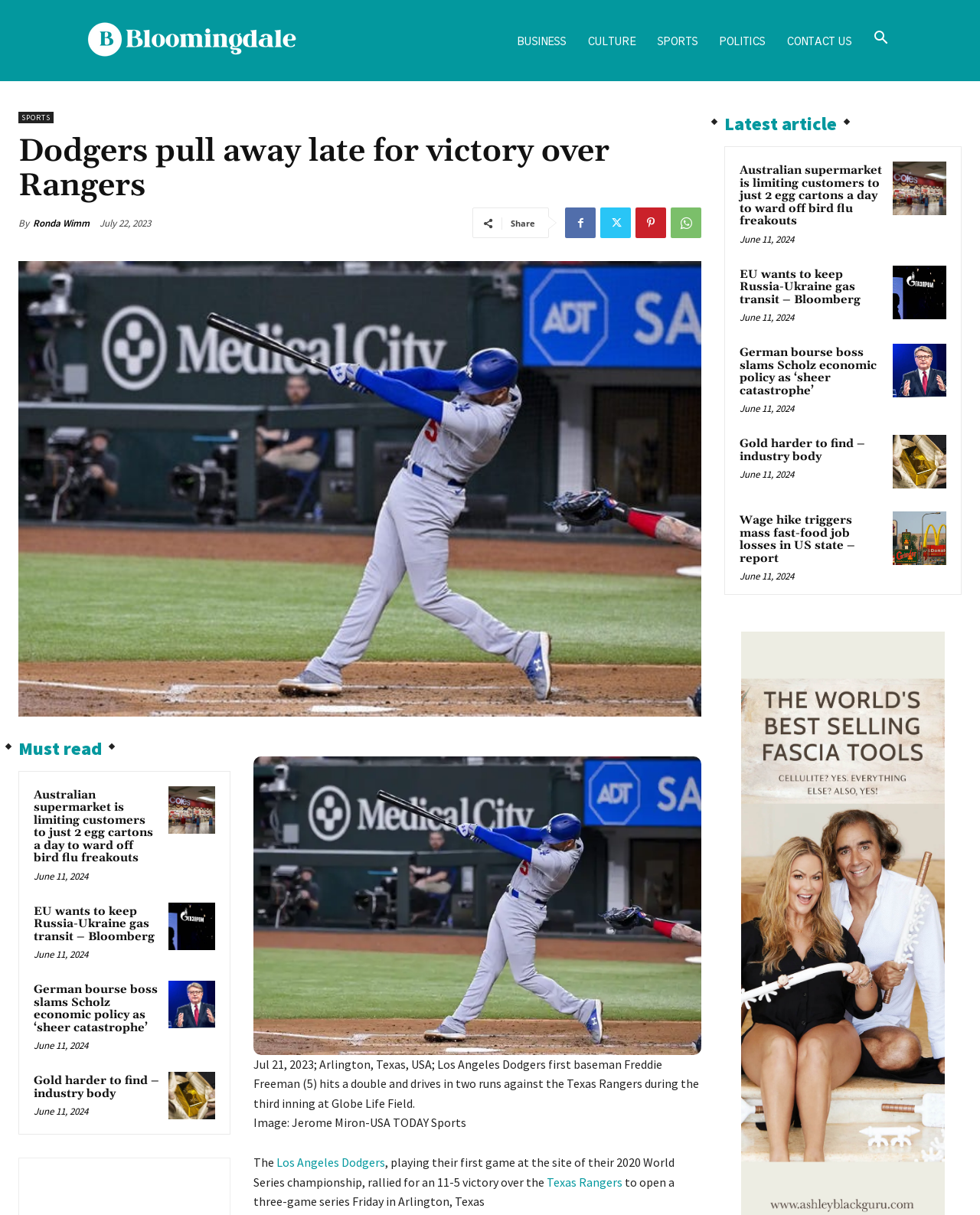Could you provide the bounding box coordinates for the portion of the screen to click to complete this instruction: "Go to SPORTS page"?

[0.659, 0.019, 0.723, 0.05]